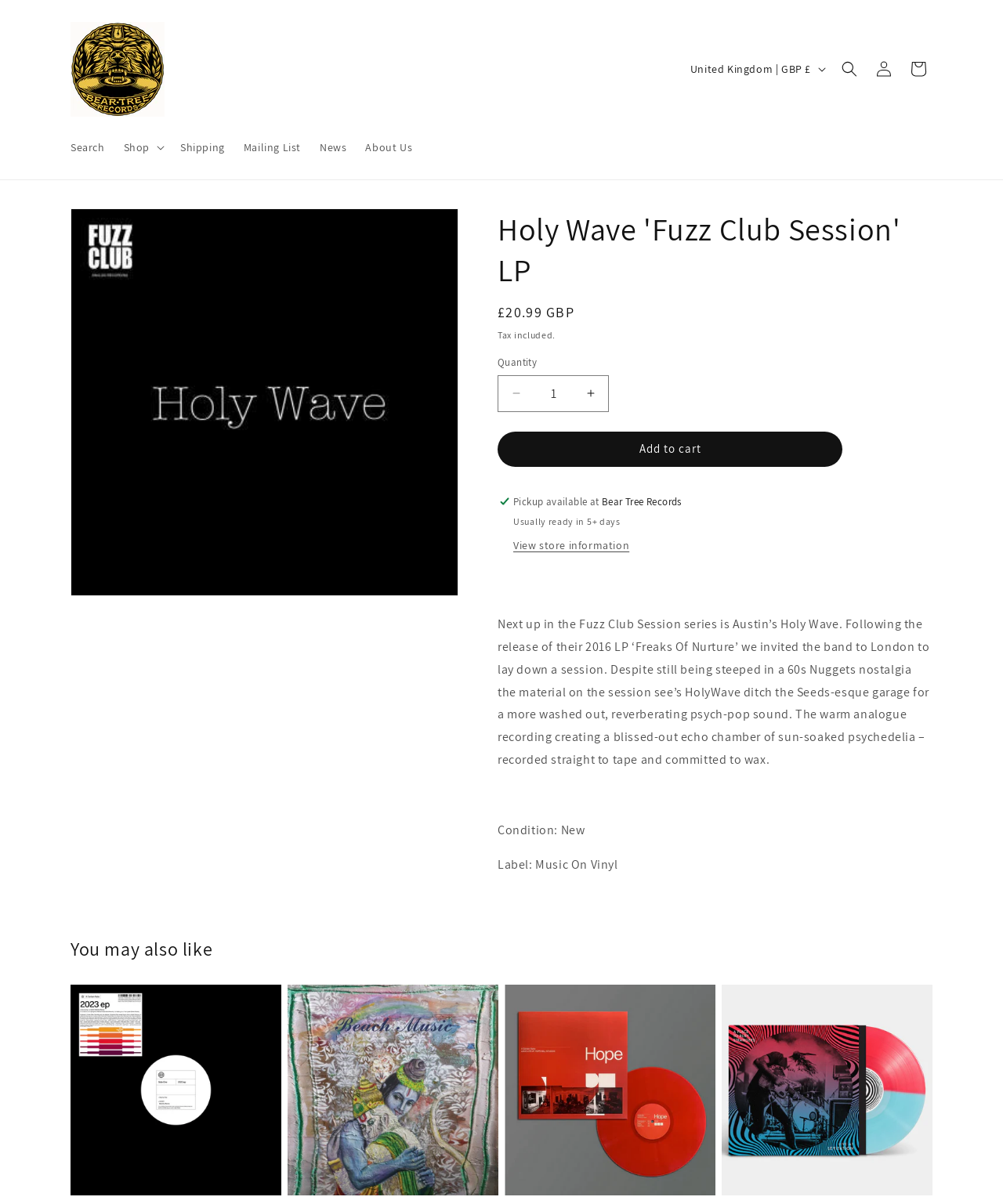Identify the bounding box coordinates of the part that should be clicked to carry out this instruction: "Search for products".

[0.061, 0.108, 0.114, 0.136]